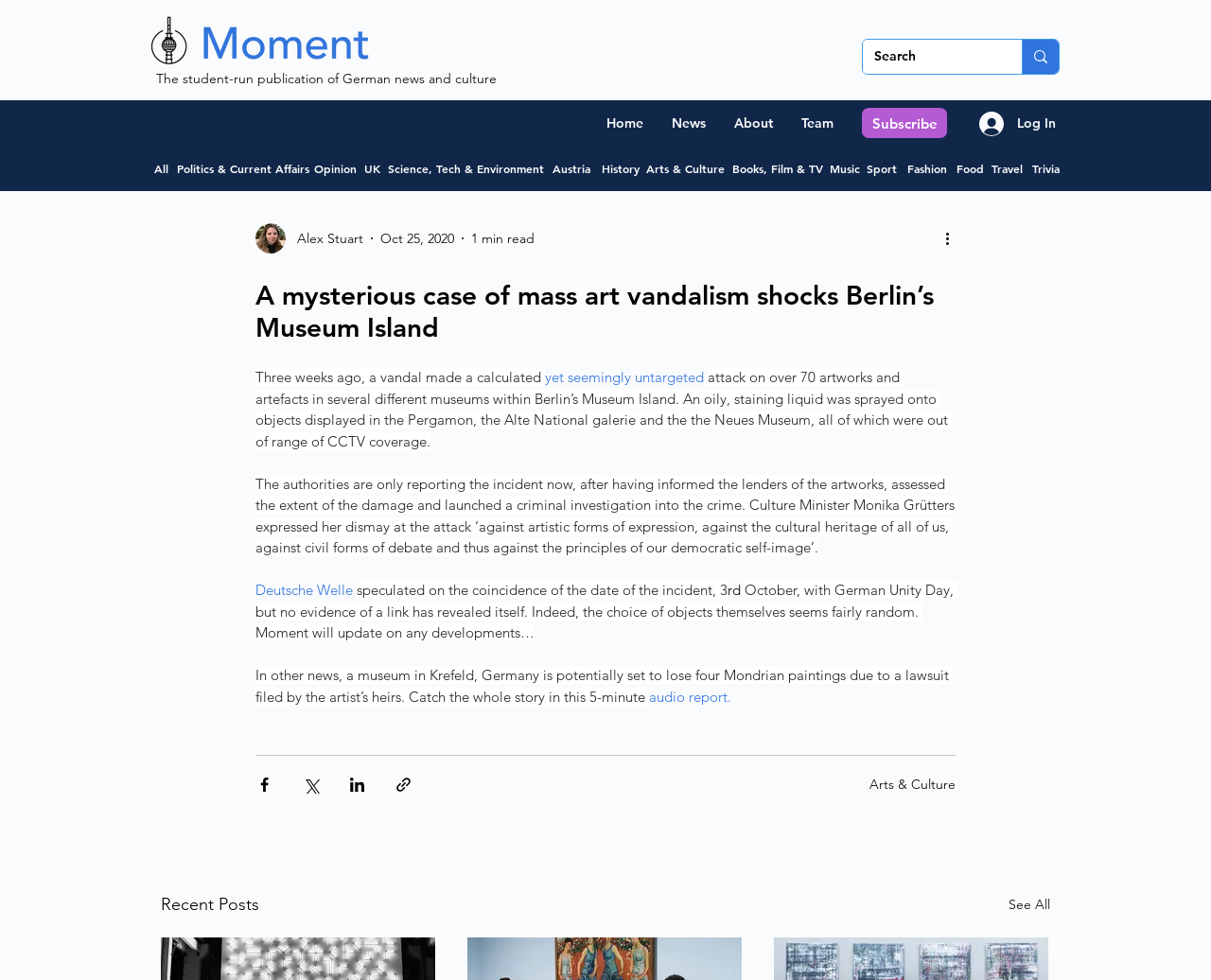Based on the element description Arts & Culture, identify the bounding box coordinates for the UI element. The coordinates should be in the format (top-left x, top-left y, bottom-right x, bottom-right y) and within the 0 to 1 range.

[0.534, 0.164, 0.598, 0.181]